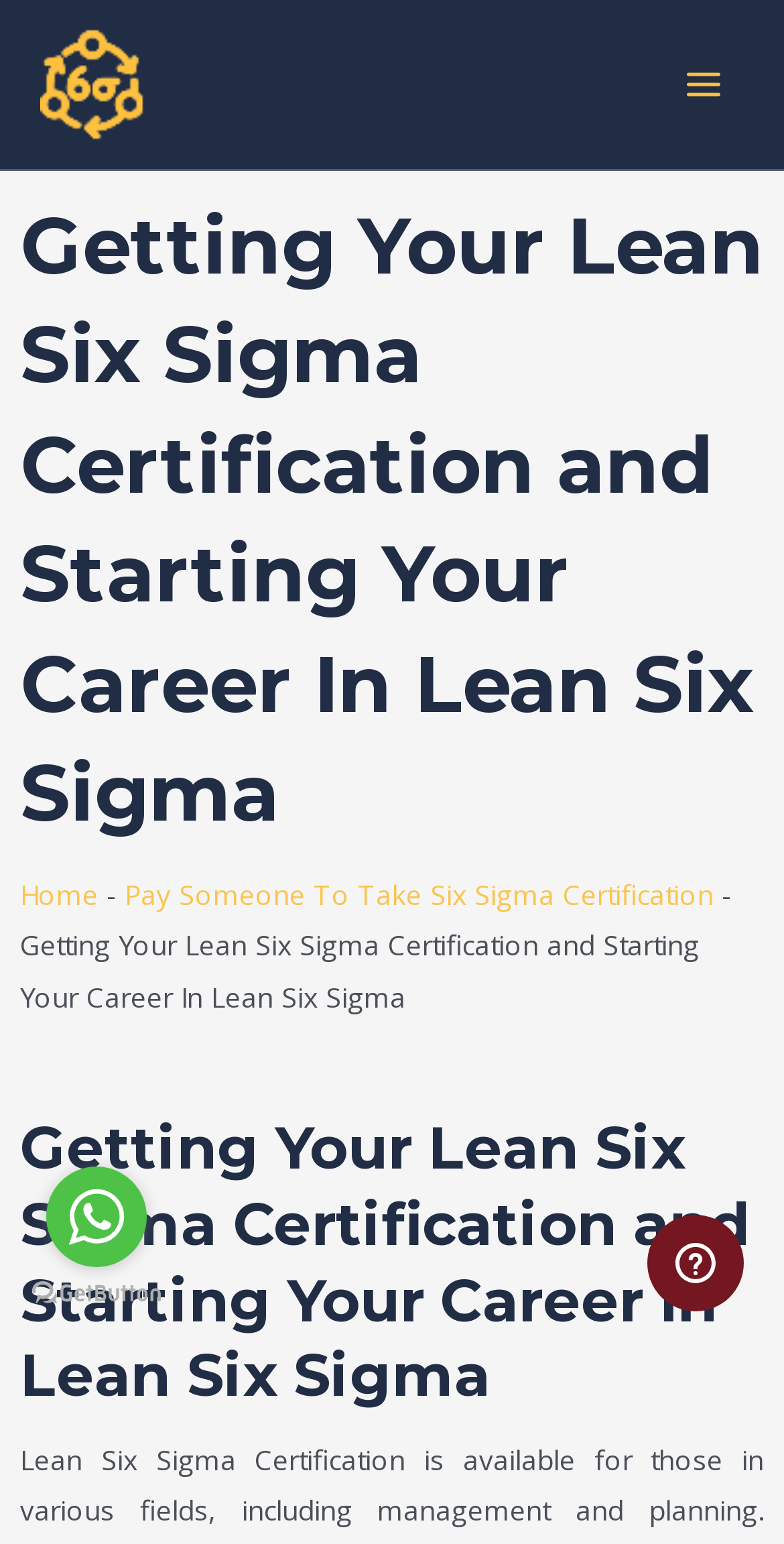Given the element description aria-label="Go to whatsapp", predict the bounding box coordinates for the UI element in the webpage screenshot. The format should be (top-left x, top-left y, bottom-right x, bottom-right y), and the values should be between 0 and 1.

[0.059, 0.755, 0.187, 0.82]